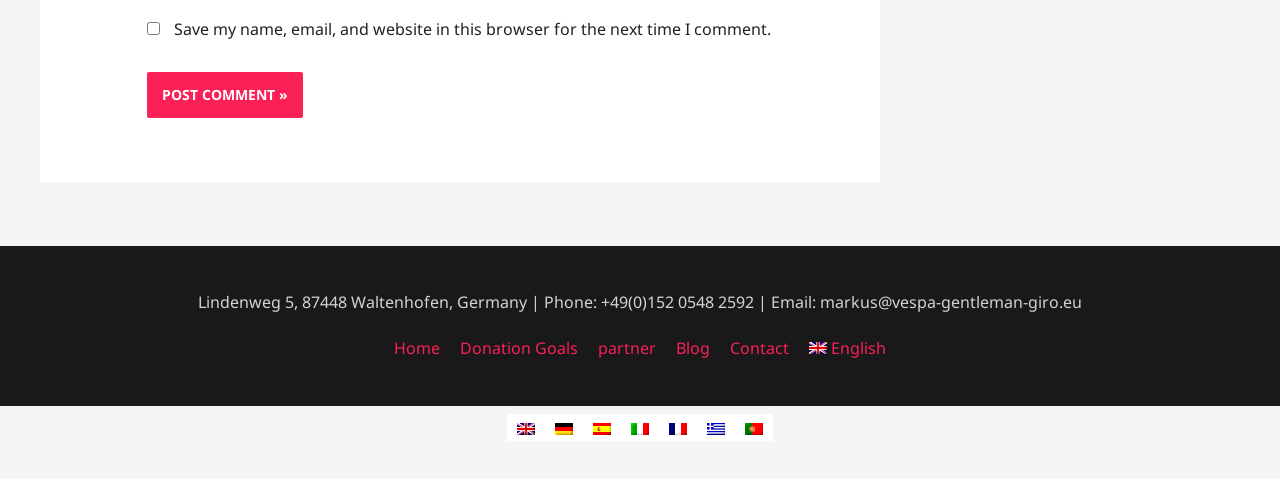Give a one-word or short-phrase answer to the following question: 
What is the phone number of the contact?

+49(0)152 0548 2592